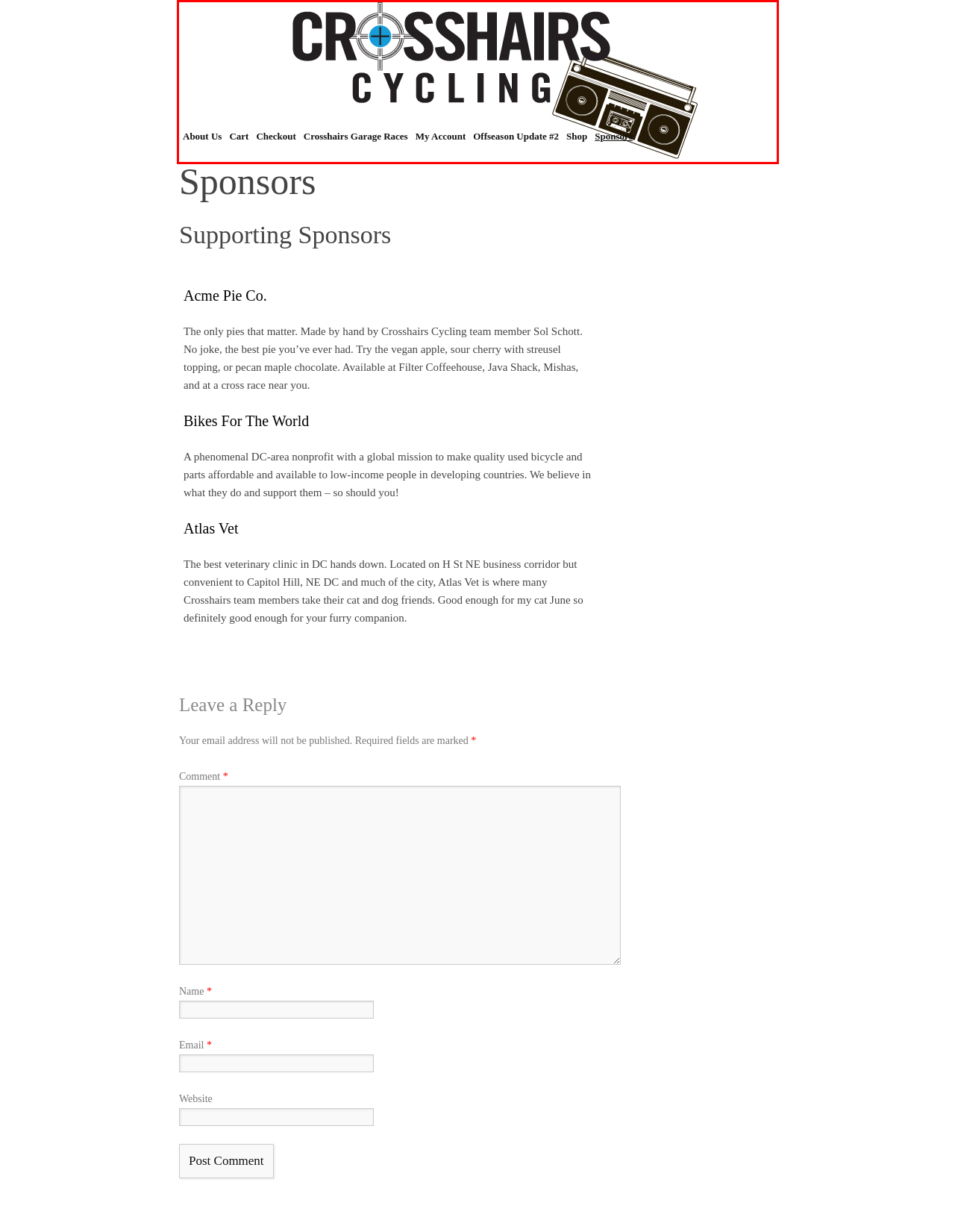Observe the provided screenshot of a webpage that has a red rectangle bounding box. Determine the webpage description that best matches the new webpage after clicking the element inside the red bounding box. Here are the candidates:
A. Crosshairs Cycling
B. » Checkout Crosshairs Cycling
C. » About Us Crosshairs Cycling
D. » My Account Crosshairs Cycling
E. » Shop Crosshairs Cycling
F. Home
G. » Offseason Update #2 Crosshairs Cycling
H. » Crosshairs Garage Races Crosshairs Cycling

A